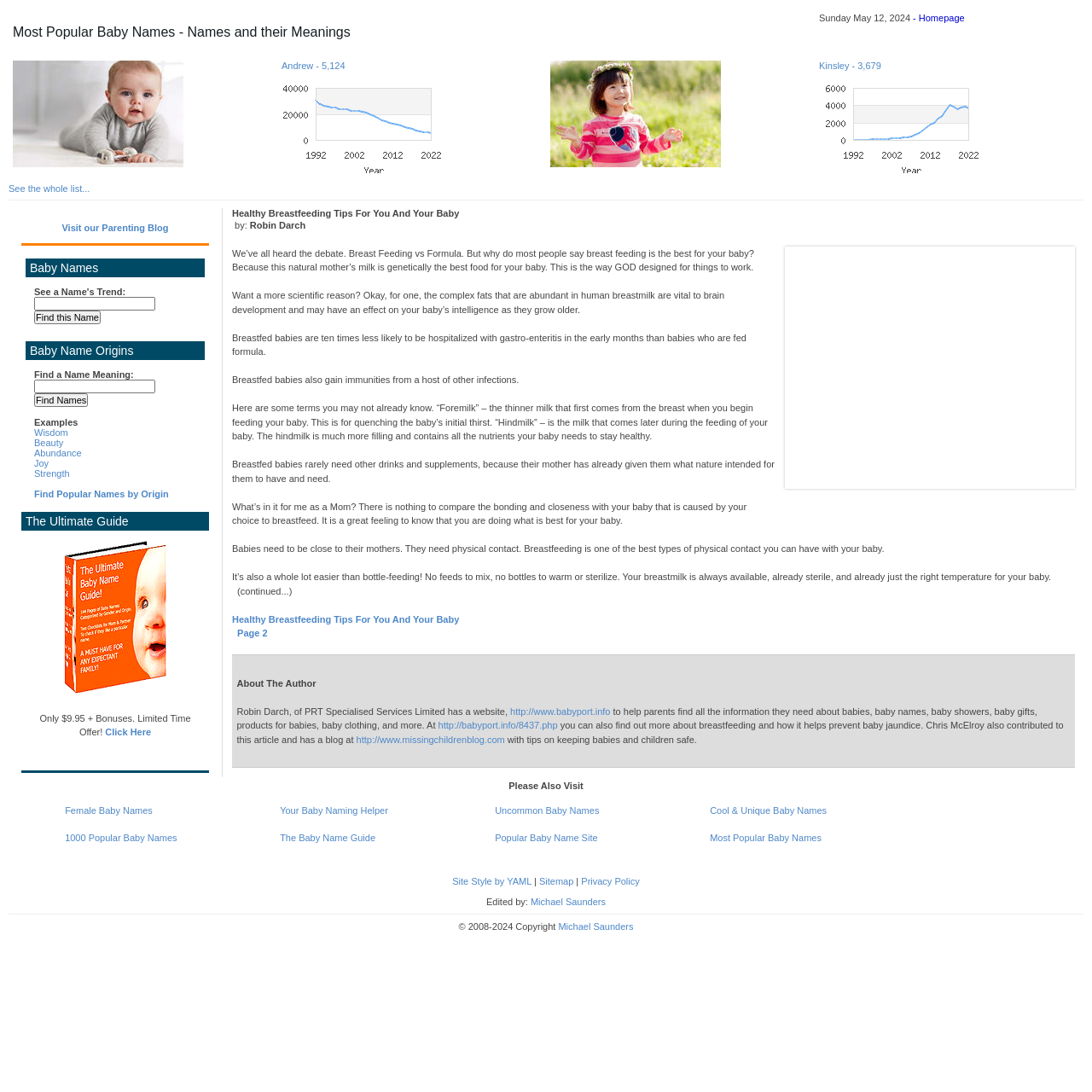What is the name of the author of the article?
Look at the image and respond to the question as thoroughly as possible.

I found the author's name by looking at the text 'by:' followed by the name 'Robin Darch' in the article section.